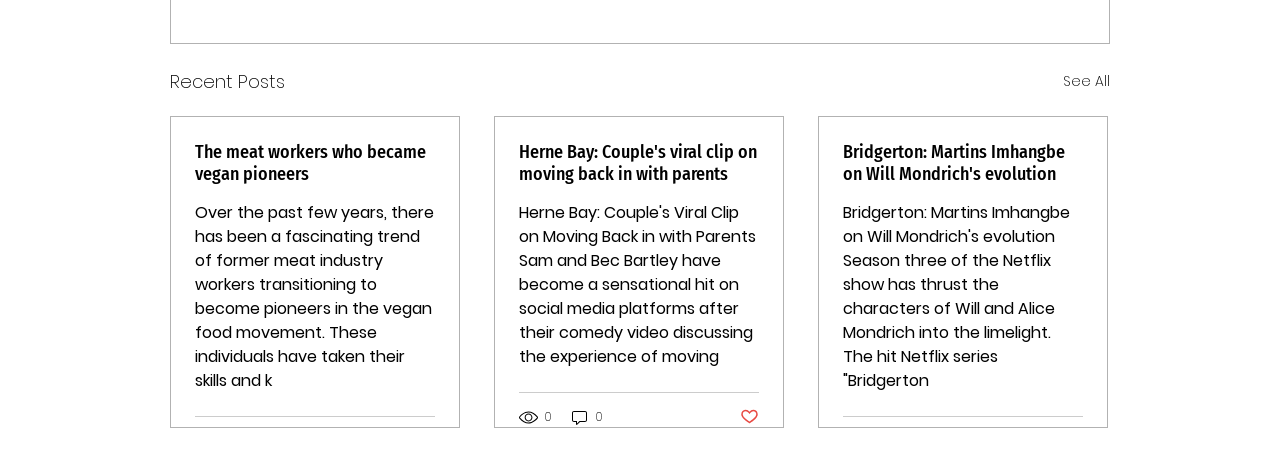Please give a short response to the question using one word or a phrase:
How many views does the second article have?

0 views